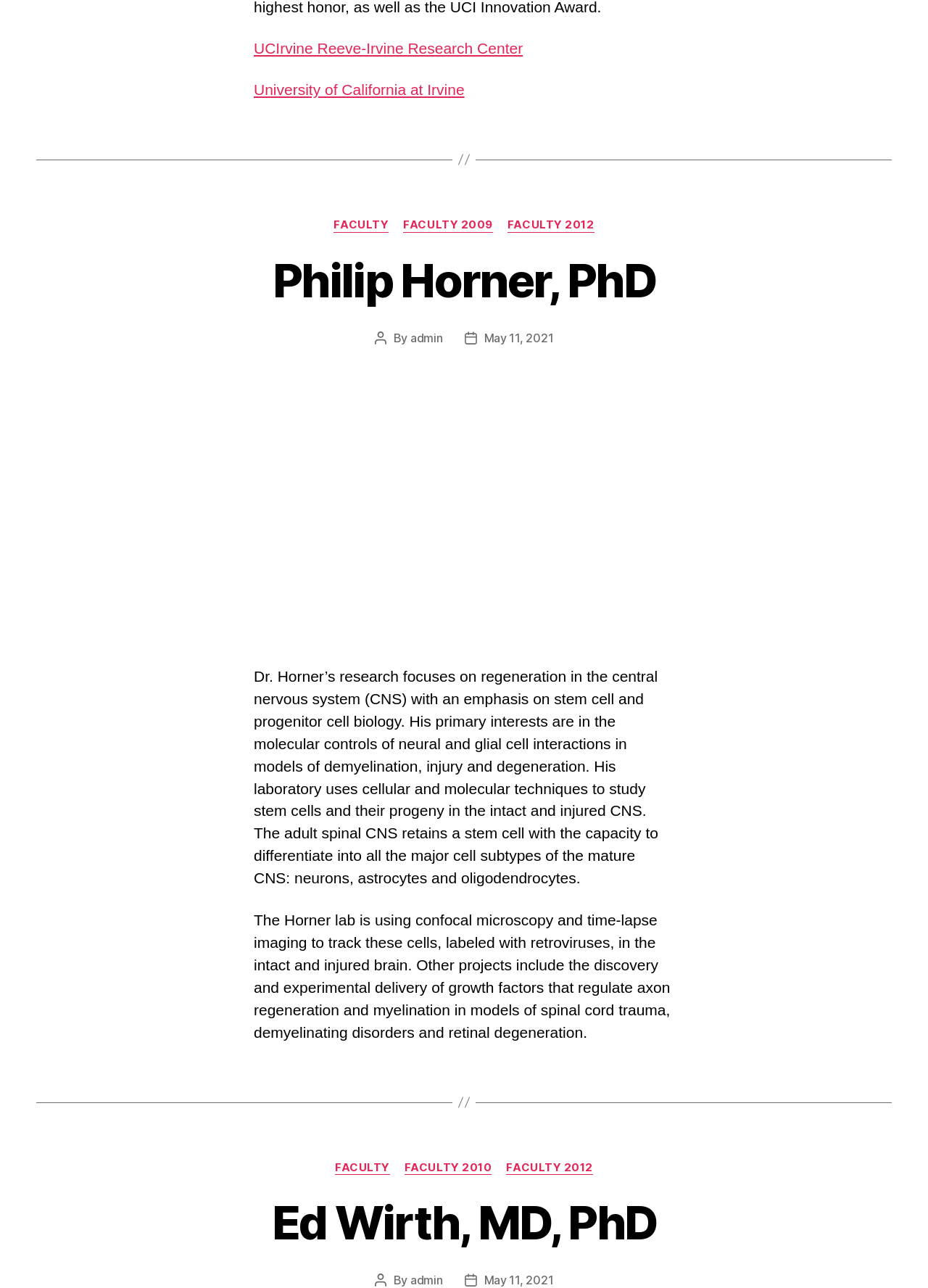Based on the image, please respond to the question with as much detail as possible:
What is the category of the post?

The category of the post is mentioned as 'FACULTY' which is located above the heading 'Philip Horner, PhD' and also at the bottom of the page.